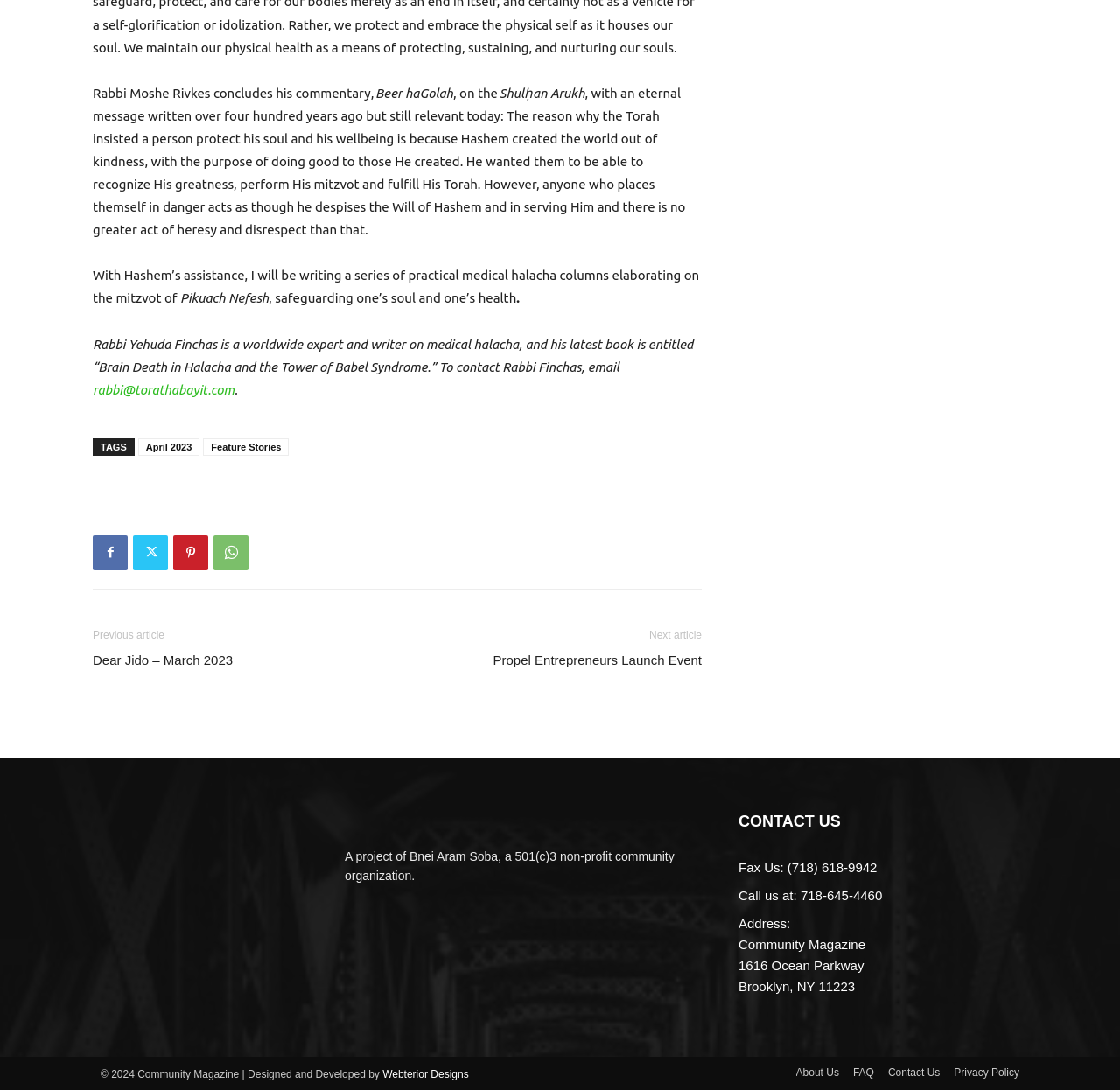Please provide the bounding box coordinates for the element that needs to be clicked to perform the instruction: "Click the 'CONTACT US' link". The coordinates must consist of four float numbers between 0 and 1, formatted as [left, top, right, bottom].

[0.659, 0.745, 0.751, 0.762]